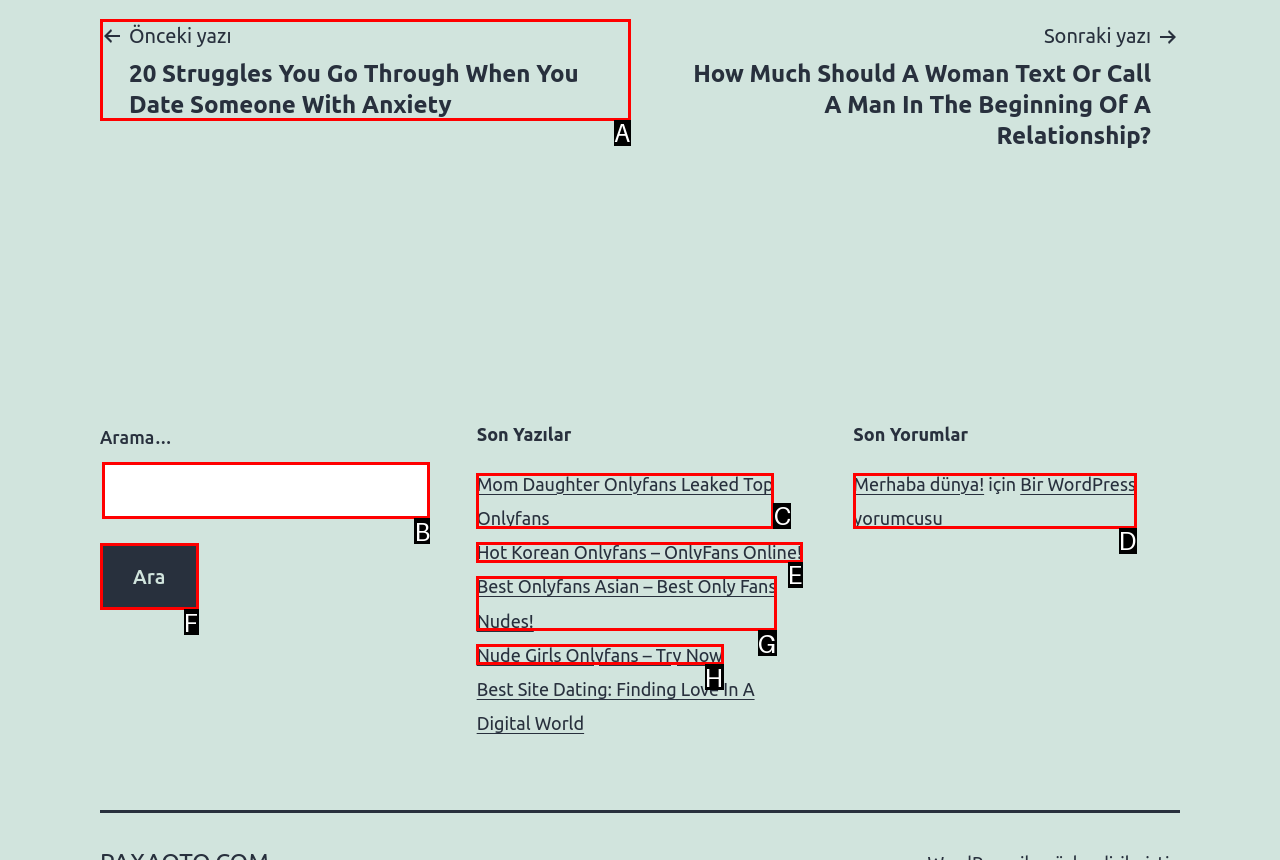Identify which HTML element matches the description: Bir WordPress yorumcusu. Answer with the correct option's letter.

D